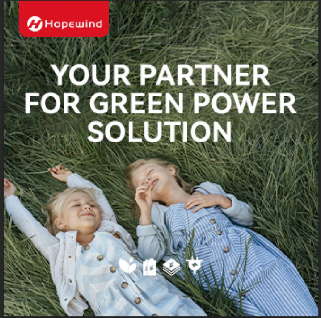Answer the question below with a single word or a brief phrase: 
What is the message above the girls?

YOUR PARTNER FOR GREEN POWER SOLUTION